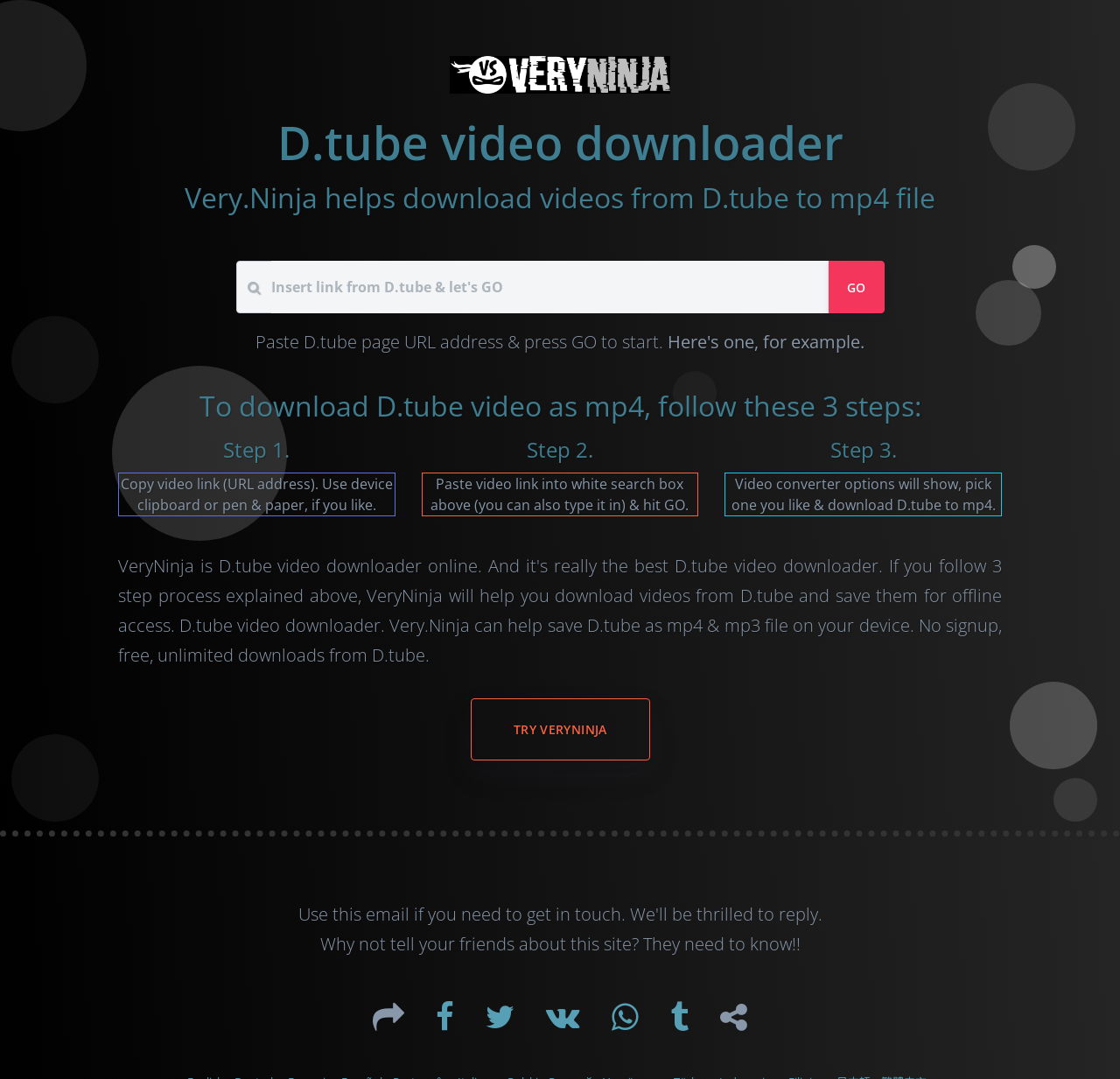Please find the bounding box coordinates in the format (top-left x, top-left y, bottom-right x, bottom-right y) for the given element description. Ensure the coordinates are floating point numbers between 0 and 1. Description: D.tube video downloader

[0.105, 0.065, 0.895, 0.164]